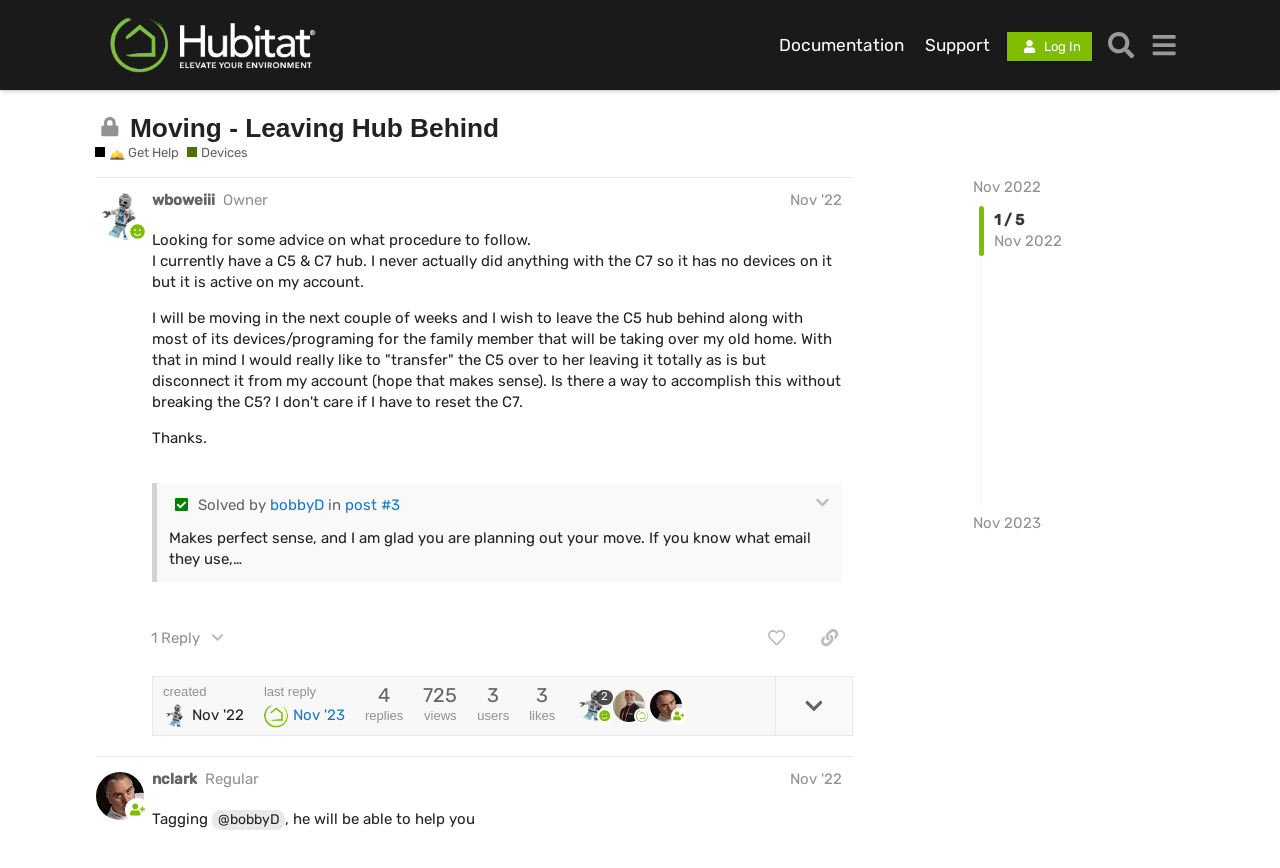Please locate the bounding box coordinates for the element that should be clicked to achieve the following instruction: "View the 'Devices' page". Ensure the coordinates are given as four float numbers between 0 and 1, i.e., [left, top, right, bottom].

[0.146, 0.166, 0.194, 0.187]